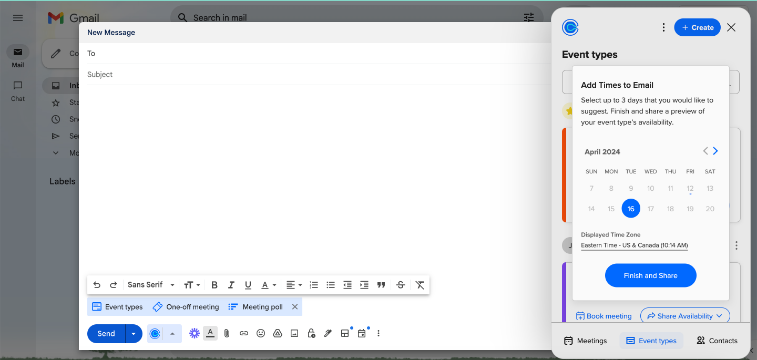Use a single word or phrase to answer the question: How many dates can be selected for a meeting?

Up to three